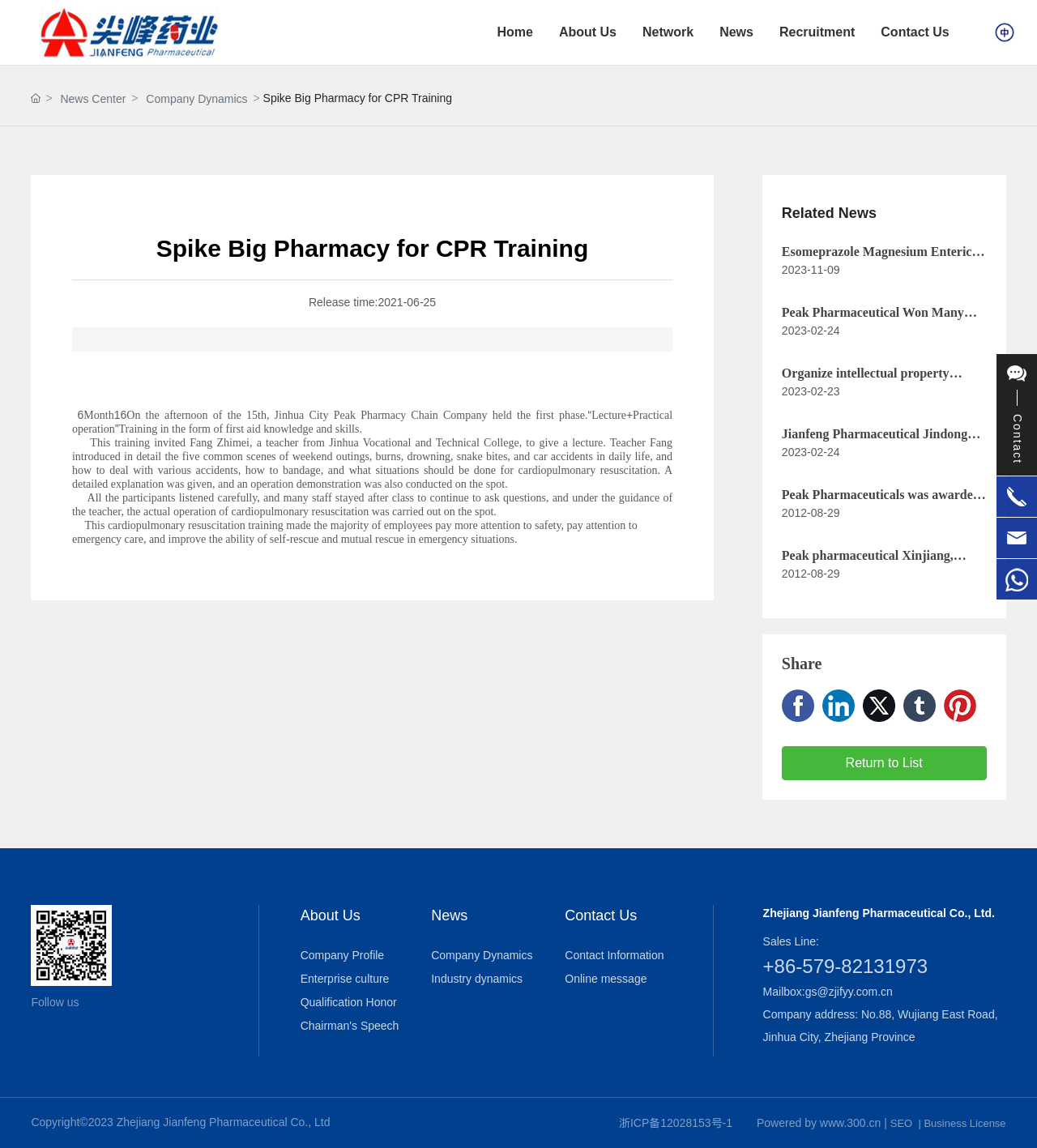Find the bounding box coordinates of the UI element according to this description: "Enterprise culture".

[0.29, 0.845, 0.392, 0.86]